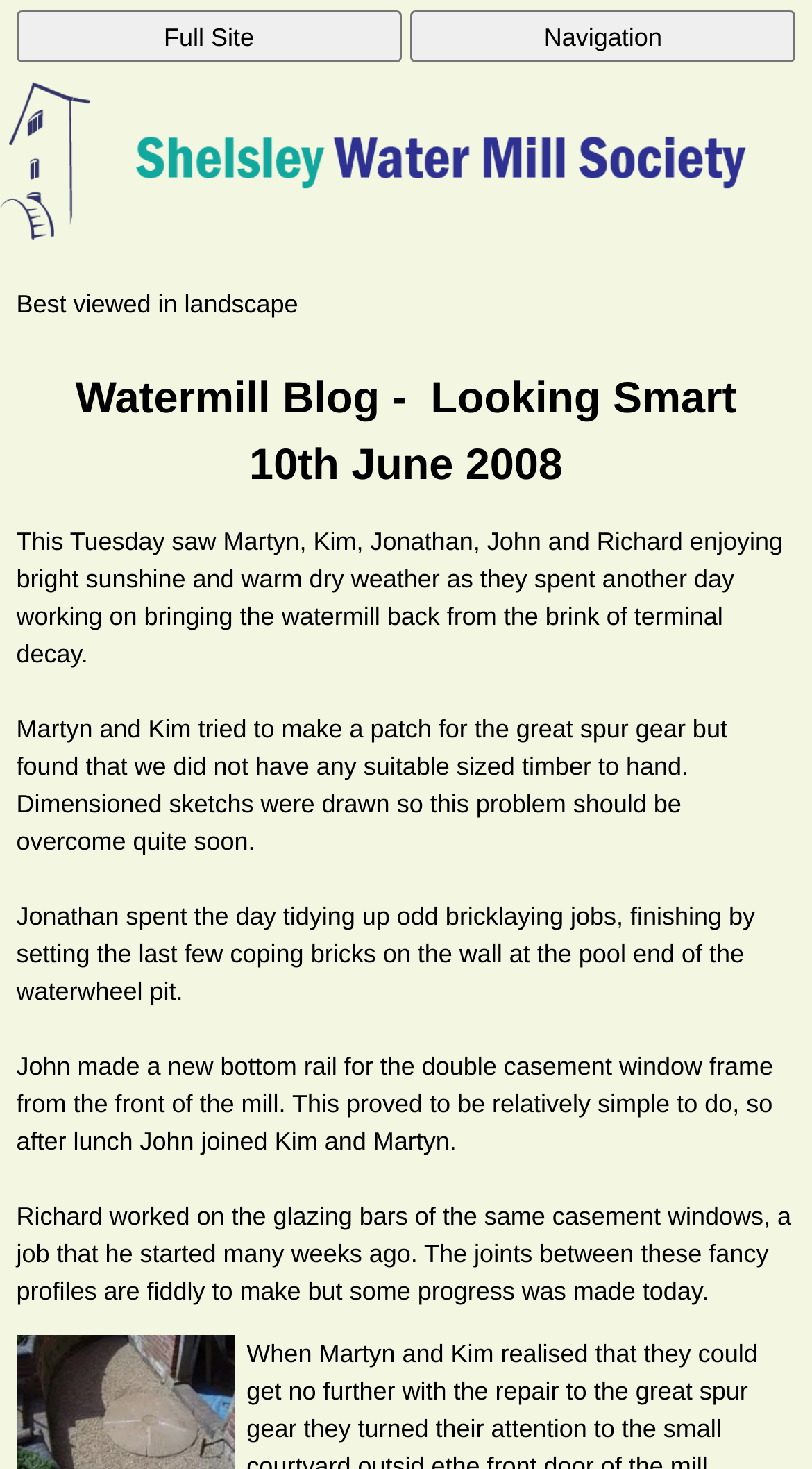Write a detailed summary of the webpage, including text, images, and layout.

The webpage is about the Watermill Blog, specifically an edition titled "Looking Smart" dated 10th June 2008. At the top, there are two buttons, "Full Site" and "Navigation", positioned side by side, taking up almost the entire width of the page. Below these buttons, there is a notice that reads "Best viewed in landscape".

The main content of the page is divided into sections, each describing the activities of different individuals, Martyn, Kim, Jonathan, John, and Richard, who worked on restoring the watermill on a sunny Tuesday. The text is arranged in a vertical column, with each section building upon the previous one.

The first section describes the overall effort of the group, followed by specific tasks undertaken by Martyn and Kim, who tried to create a patch for the great spur gear. Next, Jonathan's bricklaying tasks are described, including finishing the coping bricks on the wall at the pool end of the waterwheel pit. John's work on creating a new bottom rail for the double casement window frame is detailed, and finally, Richard's progress on the glazing bars of the same casement windows is mentioned.

Throughout the page, the text is the primary focus, with no images mentioned. The layout is simple, with a clear hierarchy of information, making it easy to follow the activities of the individuals involved in the watermill restoration project.